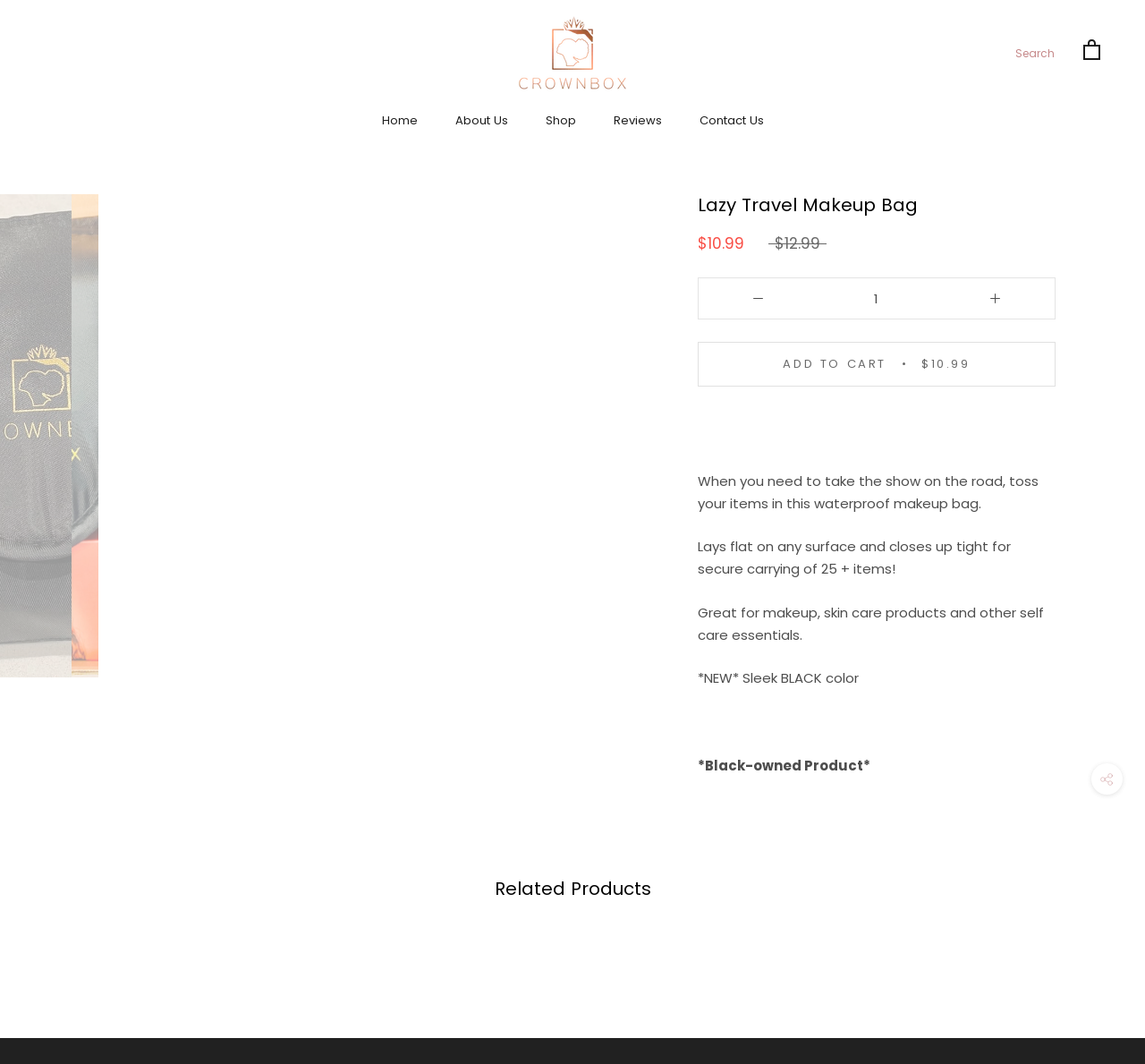Provide your answer in one word or a succinct phrase for the question: 
What is the primary function of the Lazy Travel Makeup Bag?

Carrying makeup and self care essentials